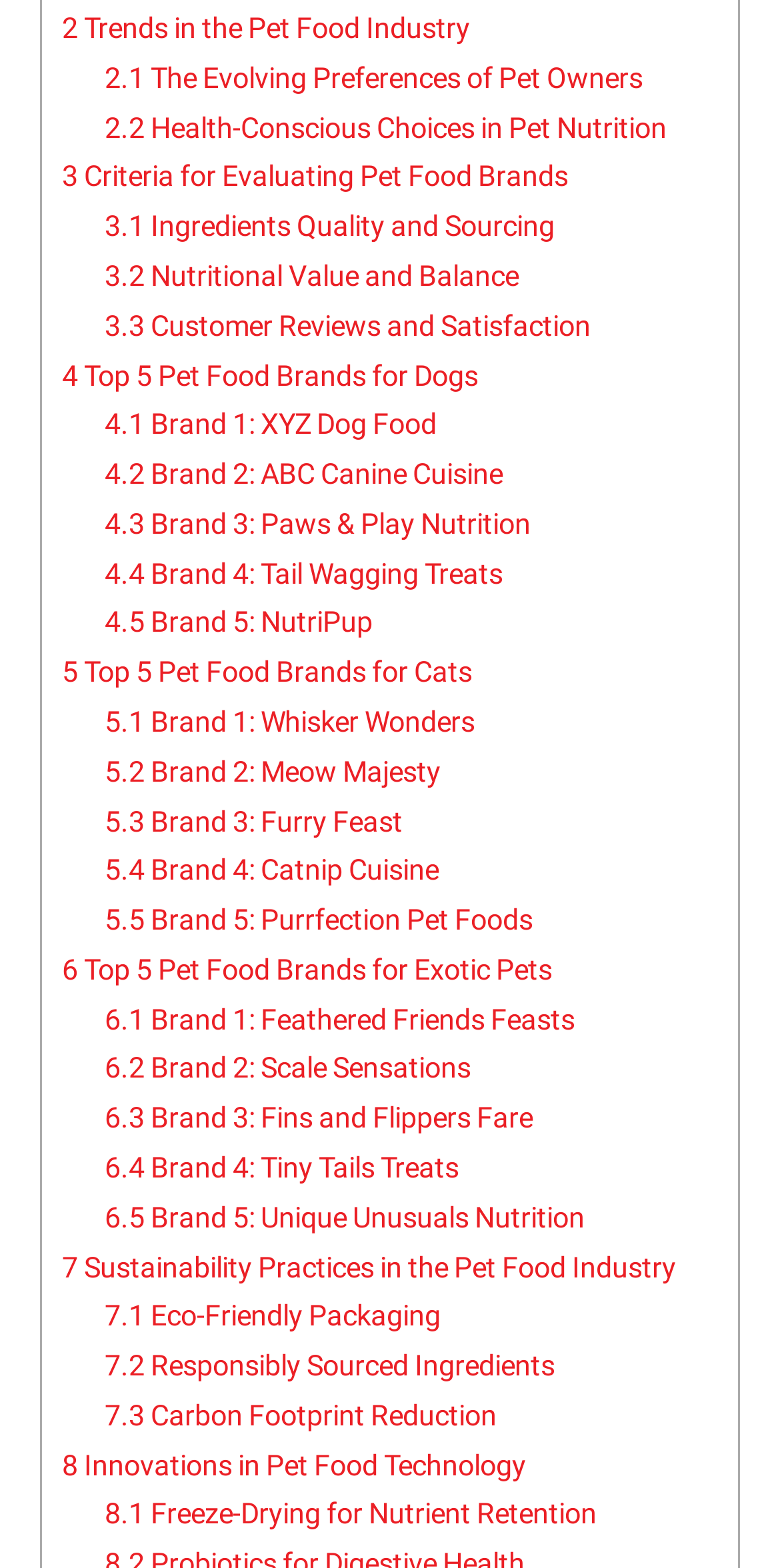Provide your answer in a single word or phrase: 
How many sections are there in the webpage?

8